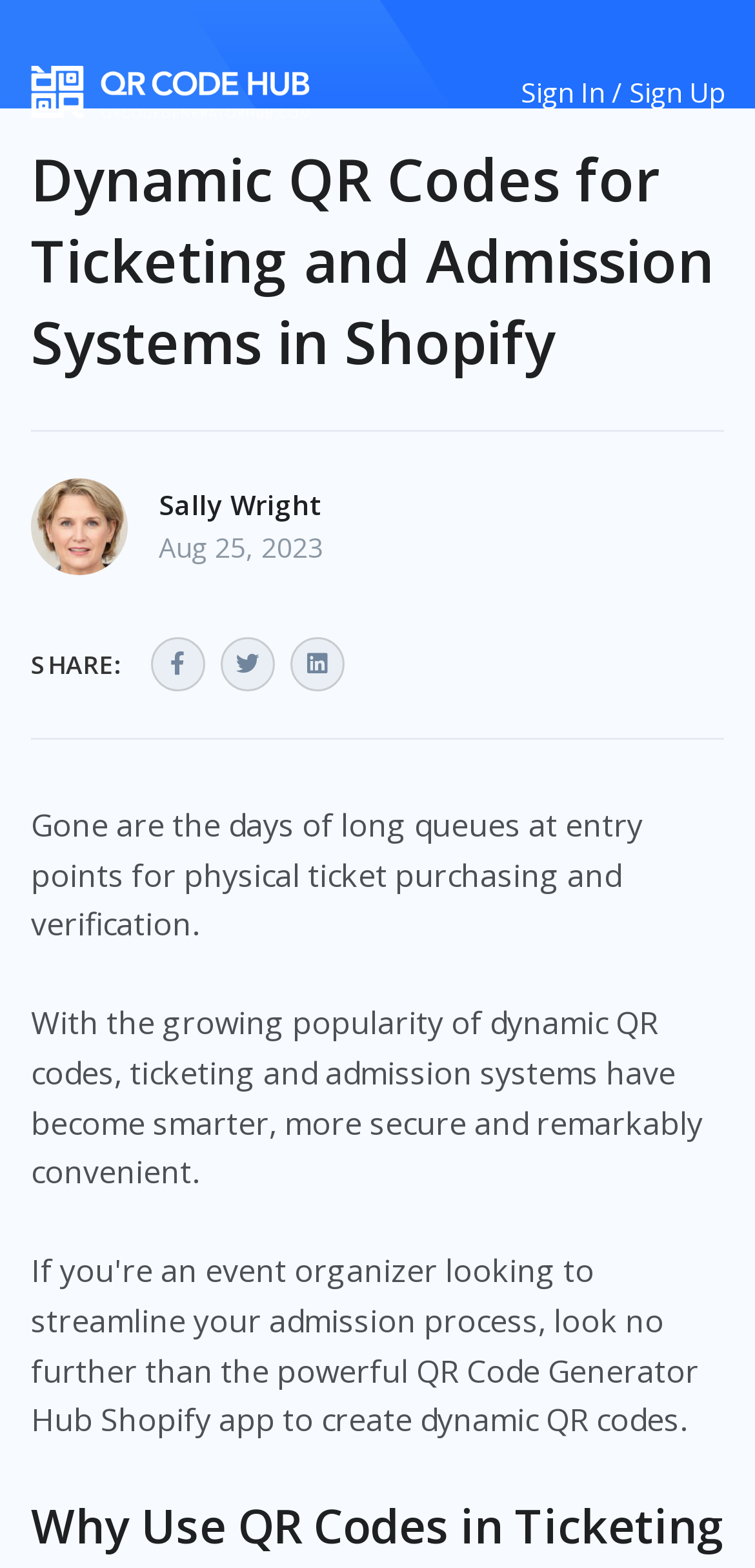Please provide a brief answer to the following inquiry using a single word or phrase:
How many social media sharing options are available?

3